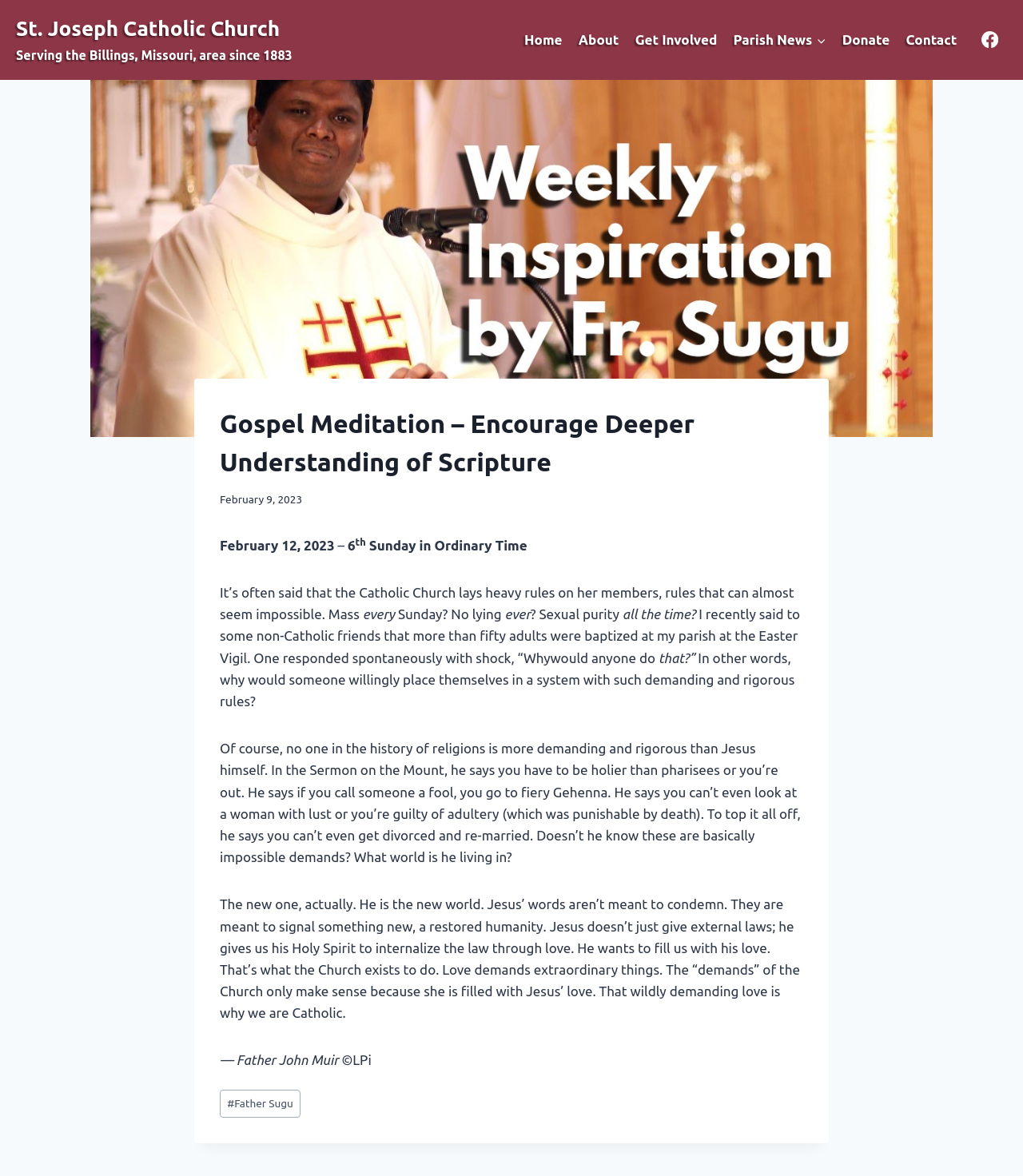Please predict the bounding box coordinates of the element's region where a click is necessary to complete the following instruction: "Scroll to top". The coordinates should be represented by four float numbers between 0 and 1, i.e., [left, top, right, bottom].

[0.961, 0.835, 0.977, 0.849]